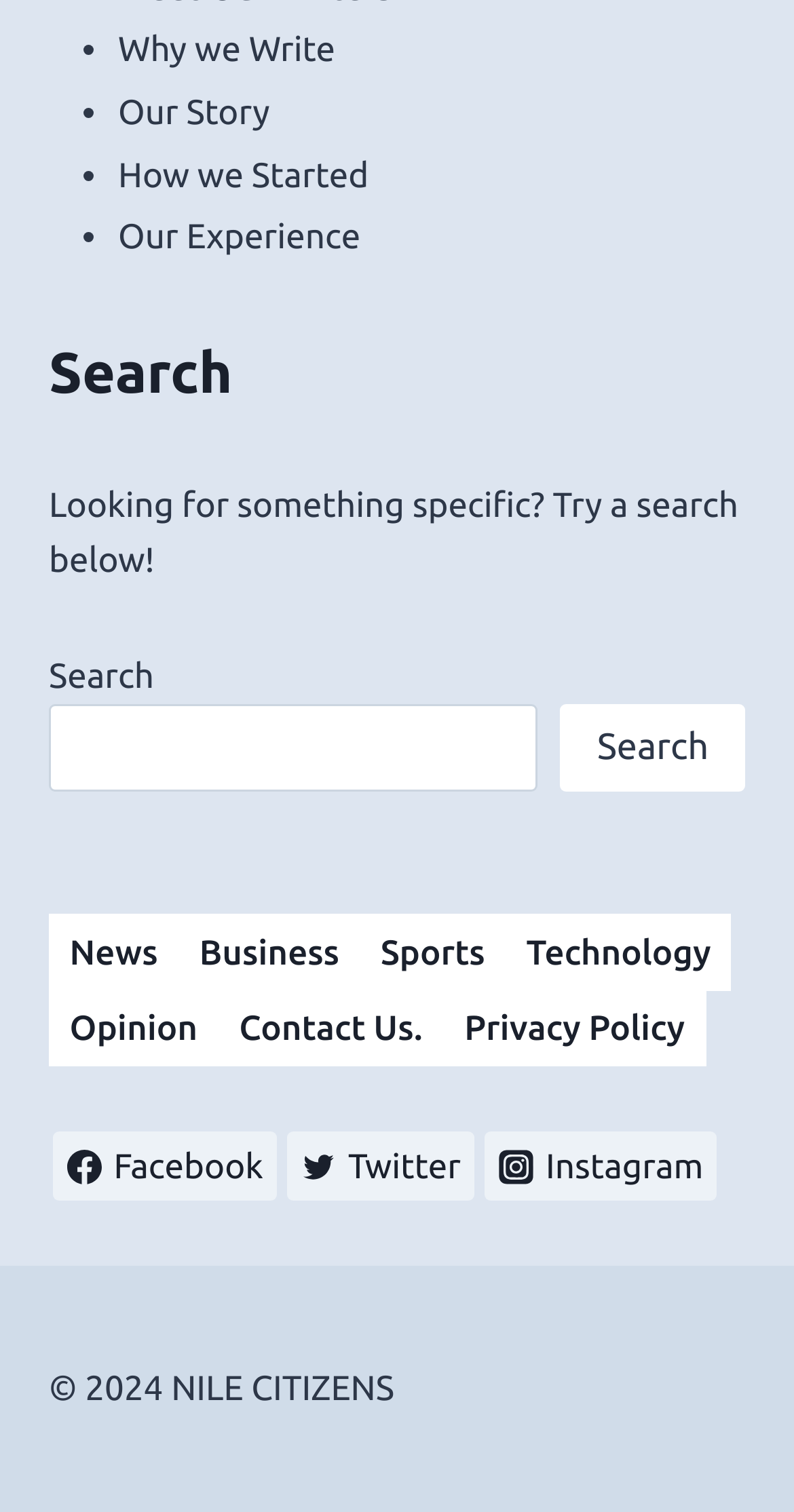Identify the bounding box for the UI element described as: "Main Menu". Ensure the coordinates are four float numbers between 0 and 1, formatted as [left, top, right, bottom].

None